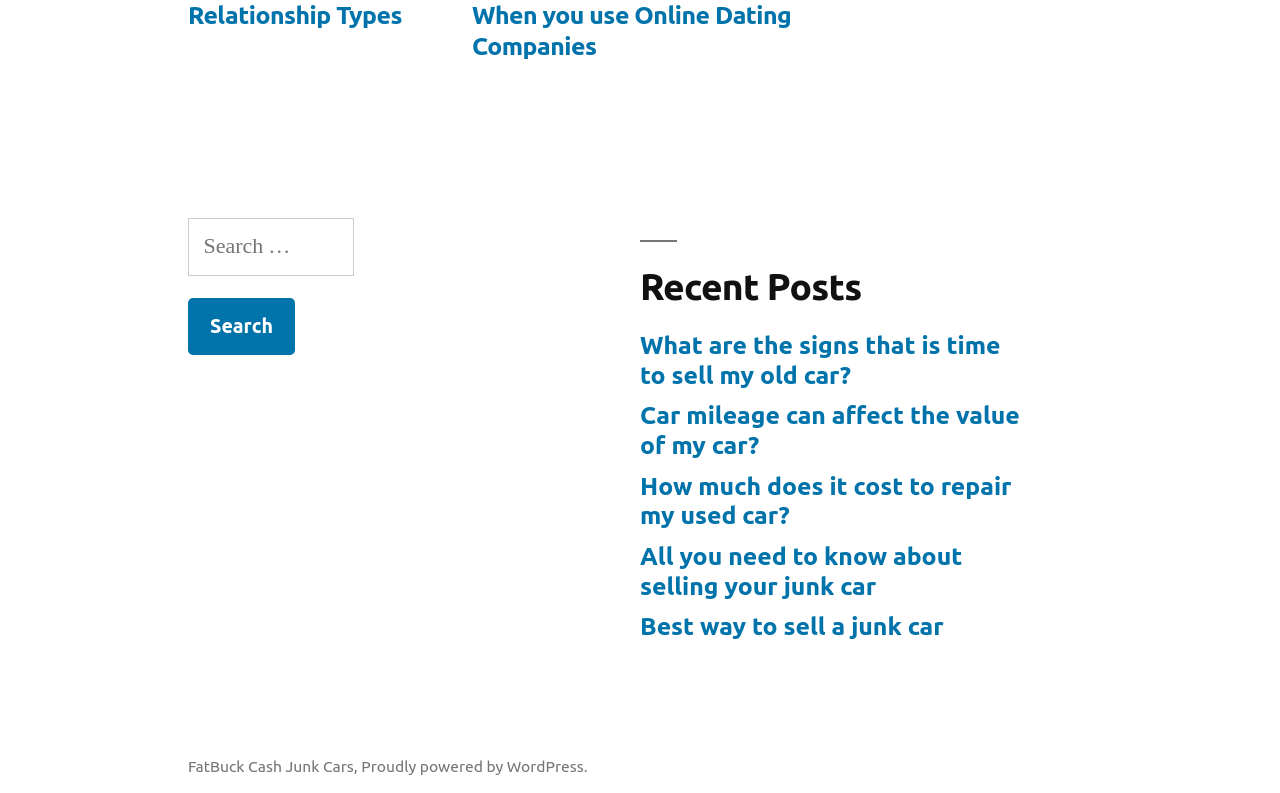Please give a short response to the question using one word or a phrase:
What is the name of the website?

FatBuck Cash Junk Cars